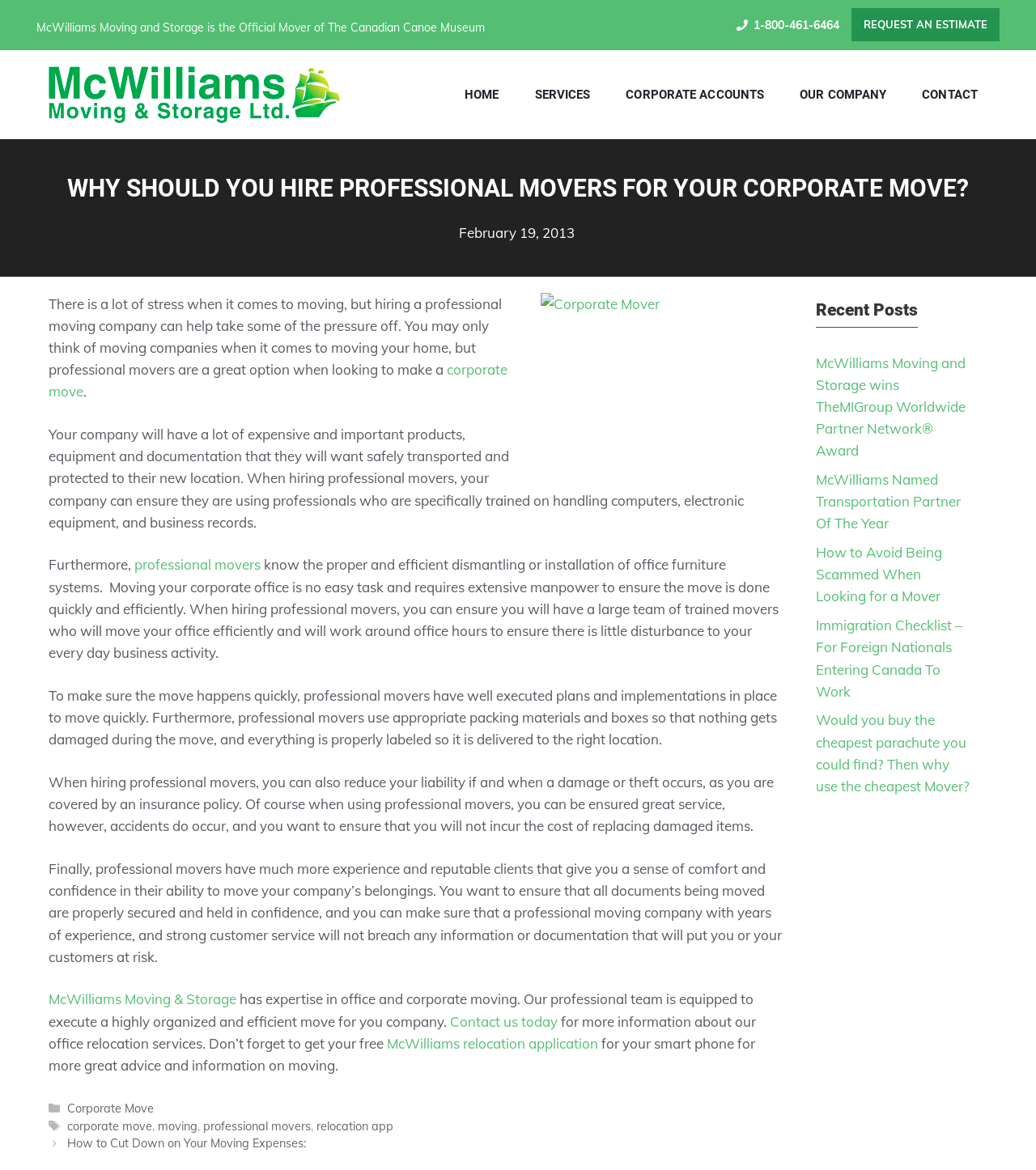Find the bounding box of the UI element described as: "professional movers". The bounding box coordinates should be given as four float values between 0 and 1, i.e., [left, top, right, bottom].

[0.196, 0.956, 0.3, 0.969]